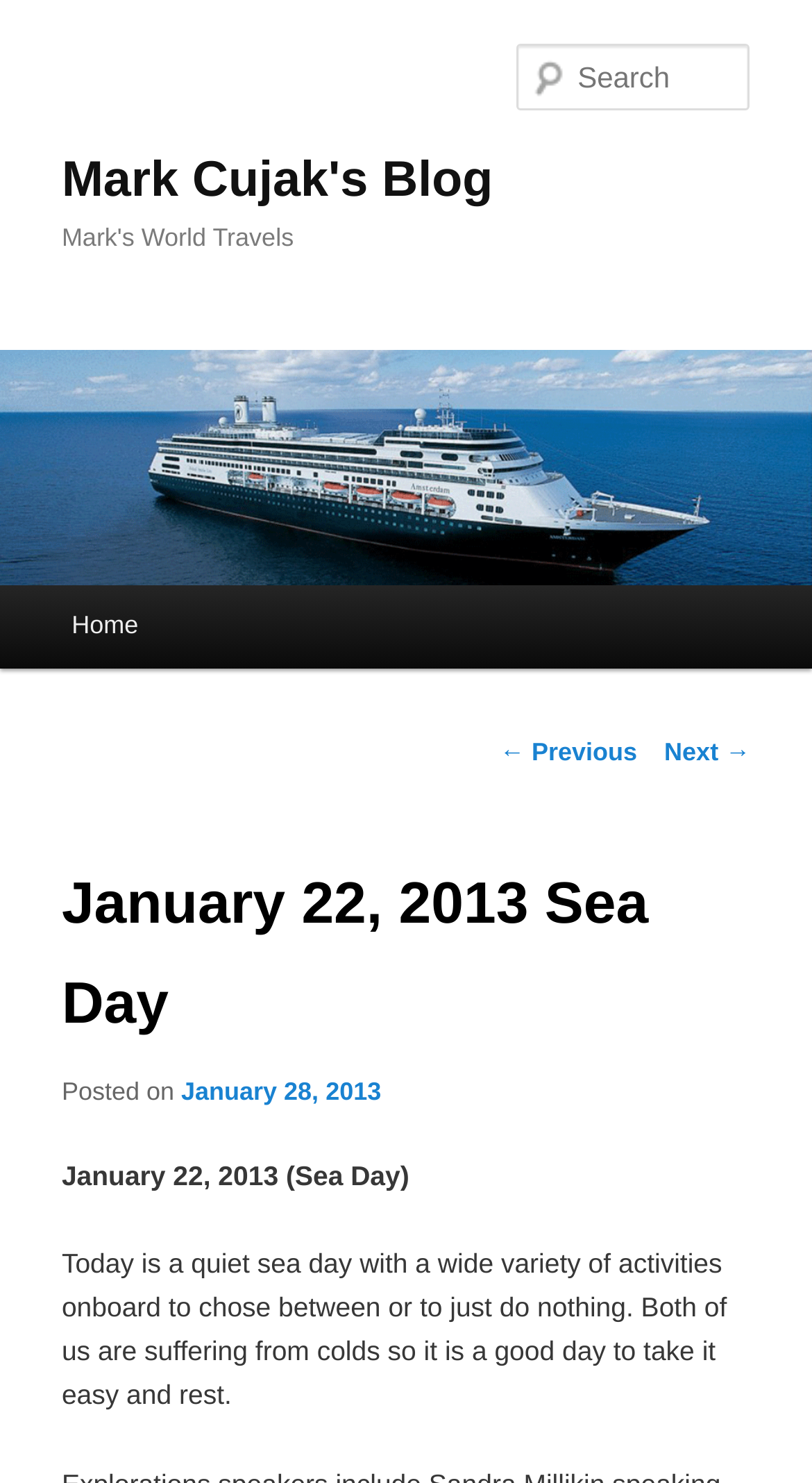Extract the main title from the webpage.

Mark Cujak's Blog